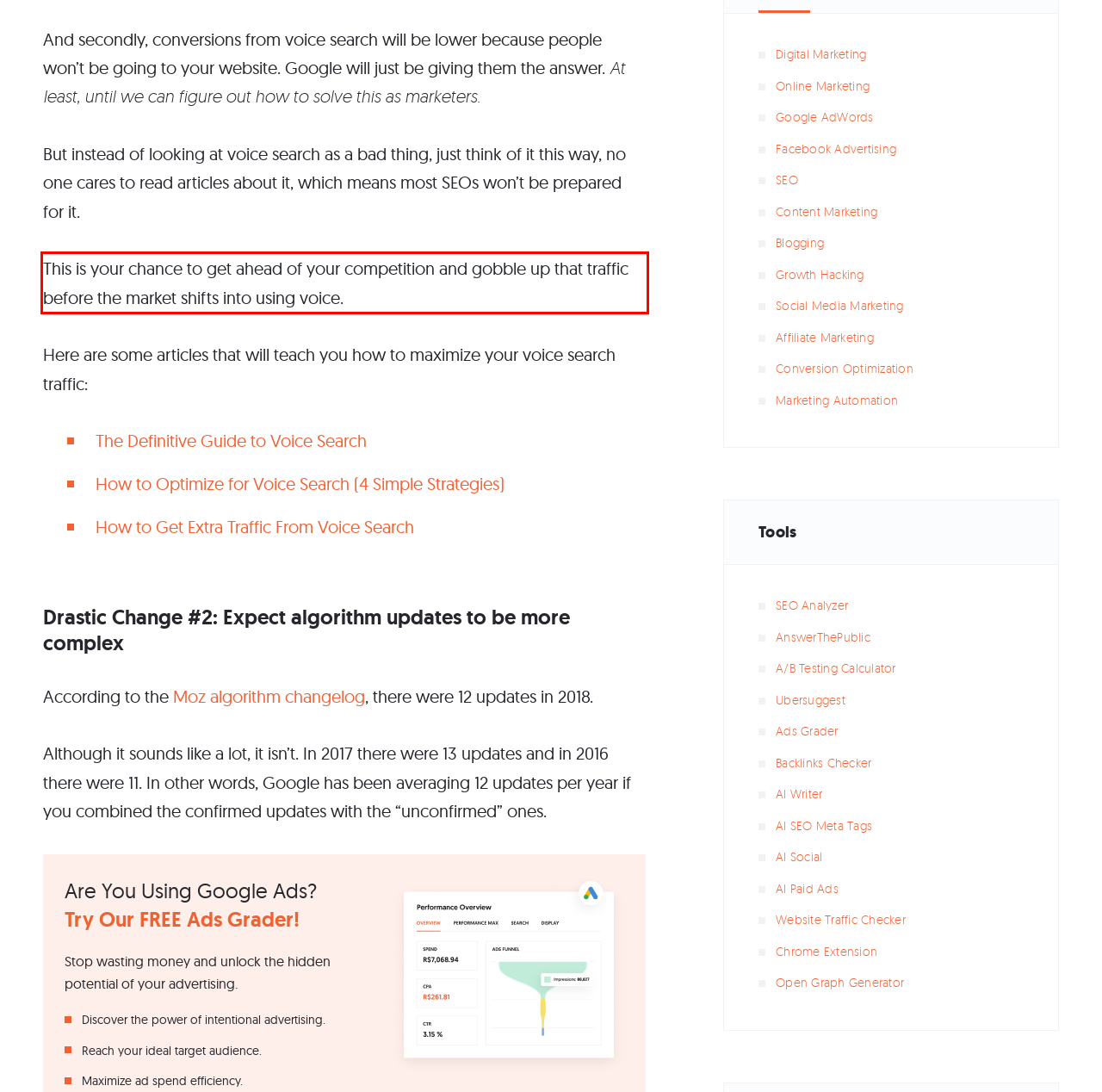Please take the screenshot of the webpage, find the red bounding box, and generate the text content that is within this red bounding box.

This is your chance to get ahead of your competition and gobble up that traffic before the market shifts into using voice.